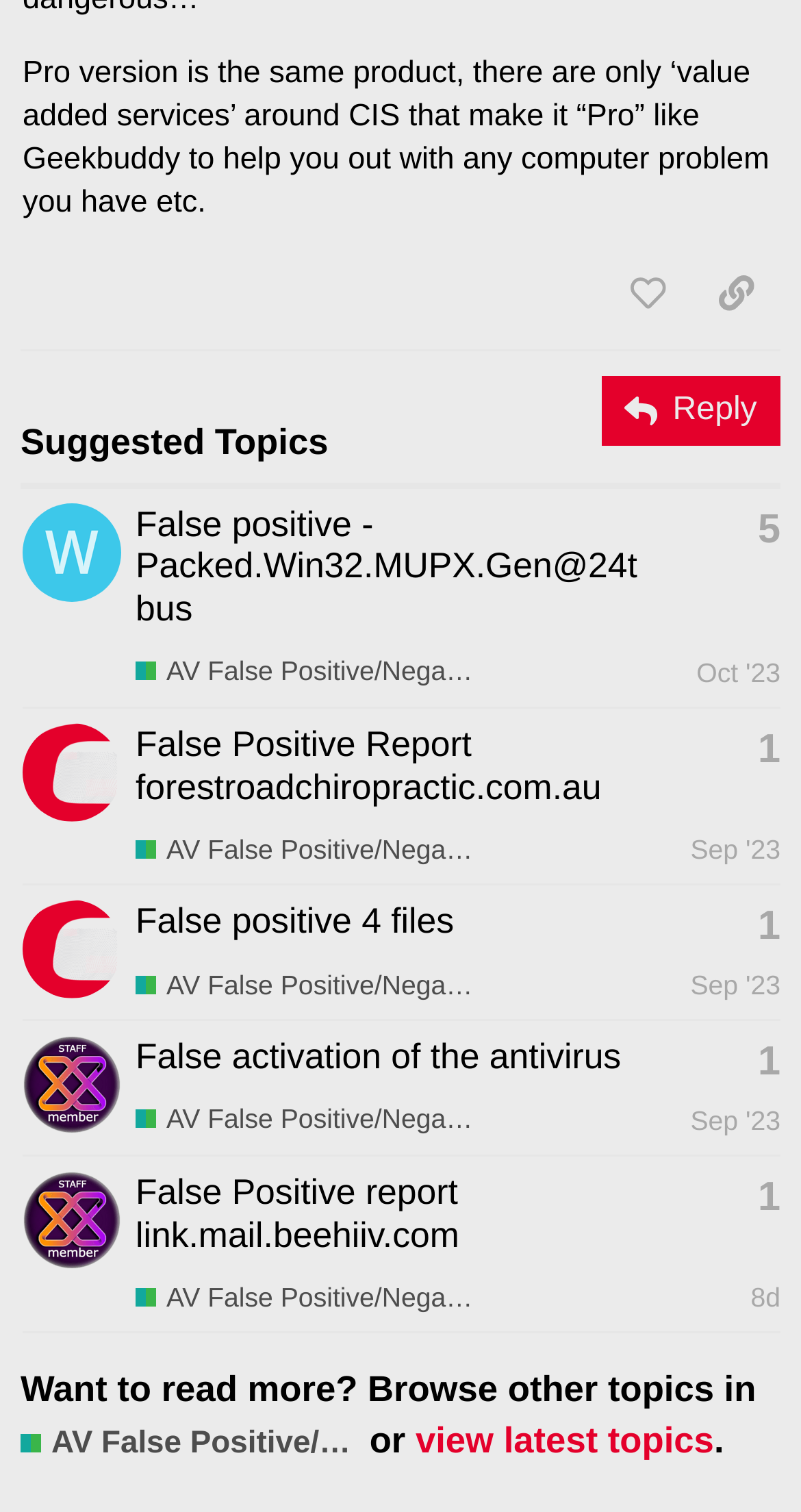Answer the question below using just one word or a short phrase: 
What is the date of the last post?

Jun 5, 2024